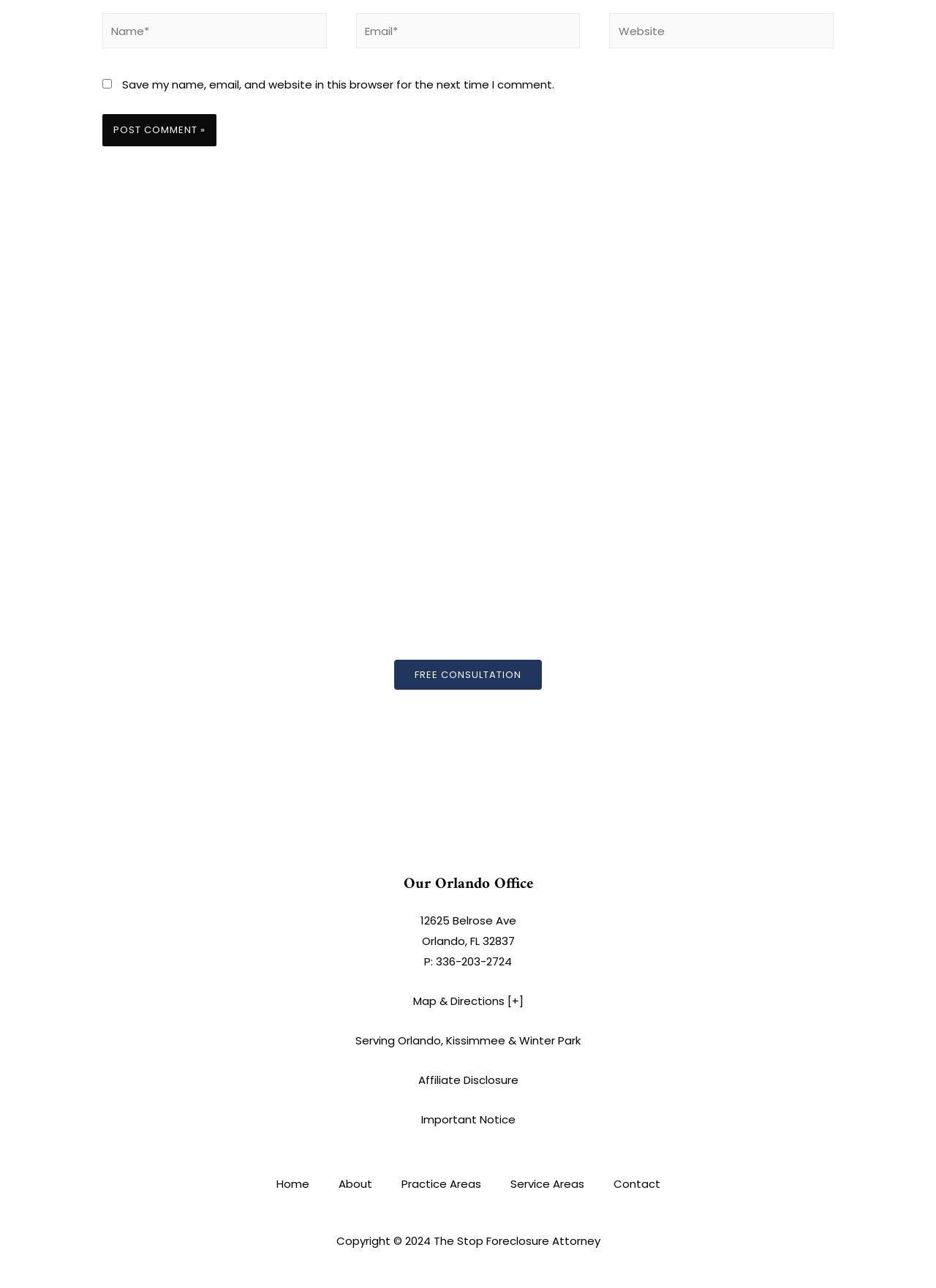From the element description Orlando Loan Modification, predict the bounding box coordinates of the UI element. The coordinates must be specified in the format (top-left x, top-left y, bottom-right x, bottom-right y) and should be within the 0 to 1 range.

[0.424, 0.36, 0.576, 0.372]